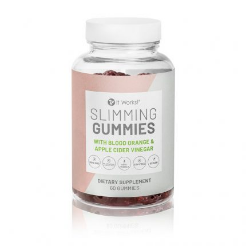Use a single word or phrase to answer this question: 
What is the number of gummies per bottle?

60